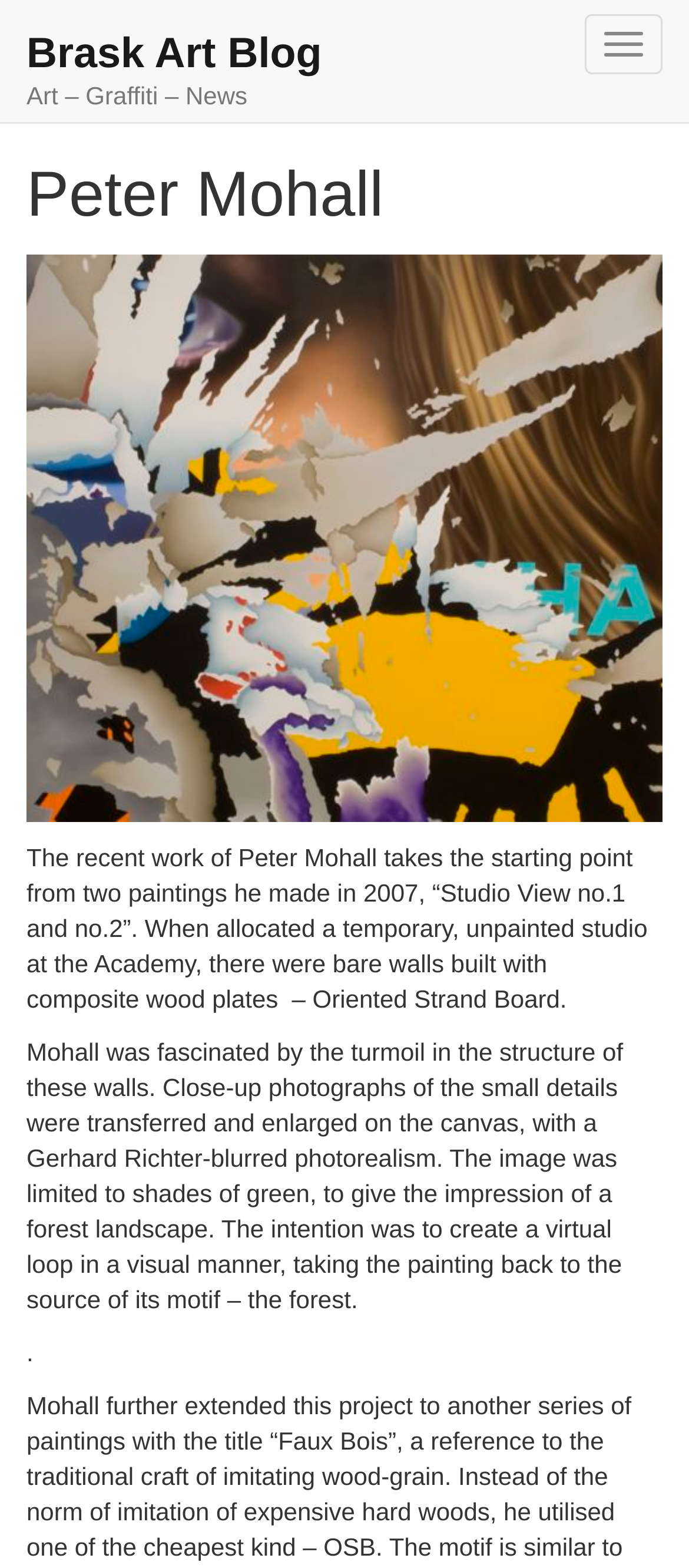Provide a one-word or one-phrase answer to the question:
What is the name of the artist?

Peter Mohall